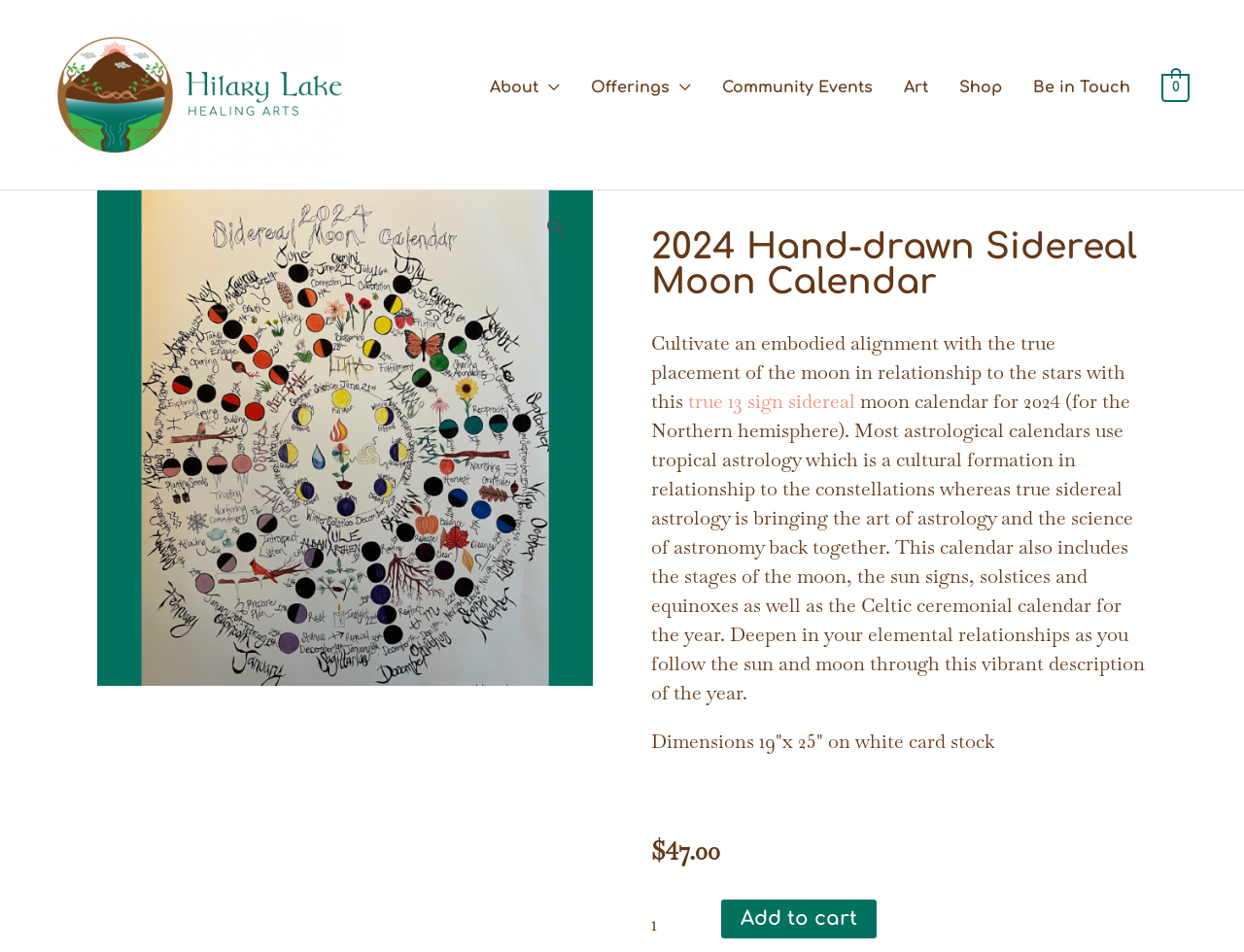Please determine the headline of the webpage and provide its content.

2024 Hand-drawn Sidereal Moon Calendar